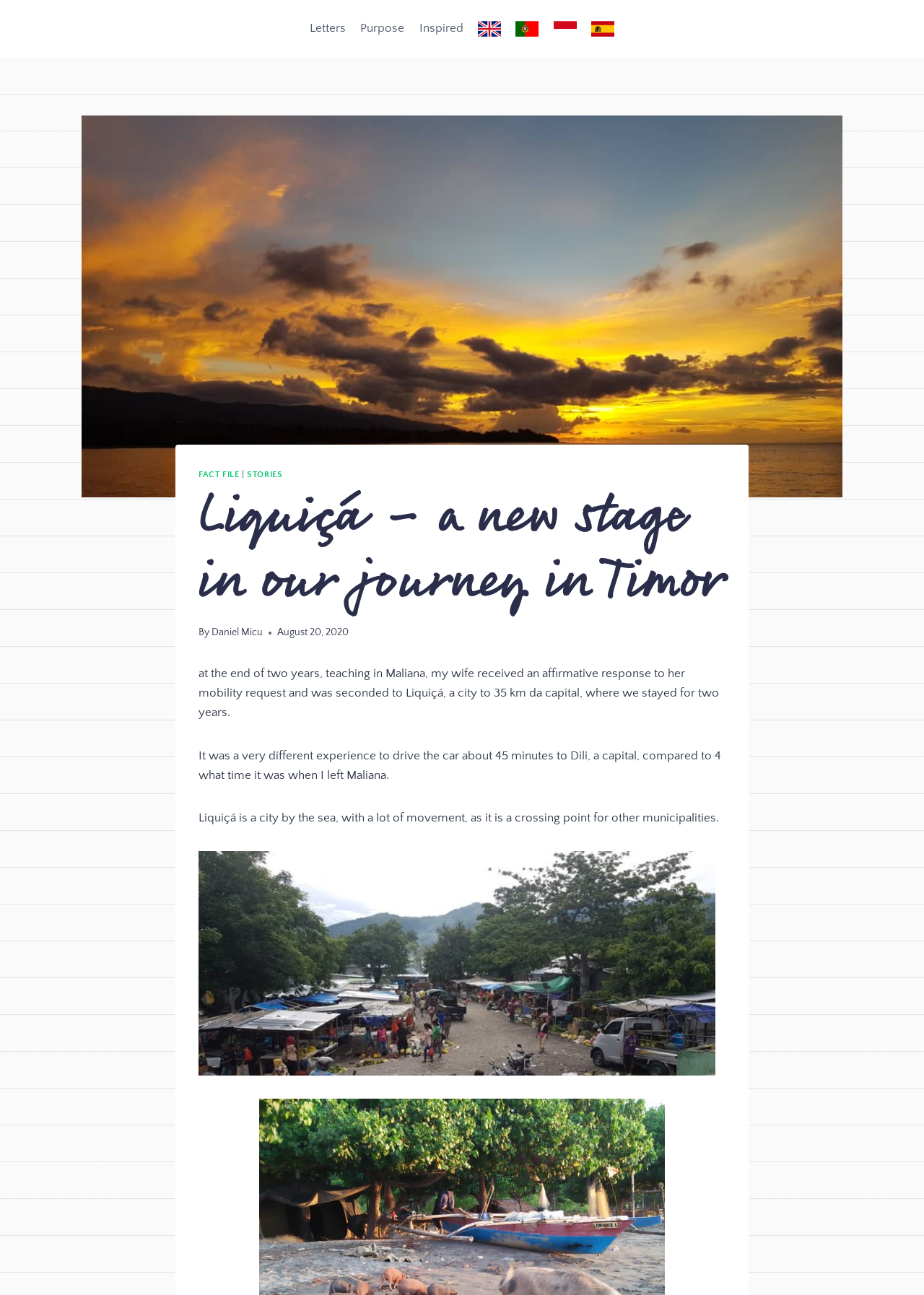Mark the bounding box of the element that matches the following description: "alt="Español"".

[0.632, 0.008, 0.673, 0.037]